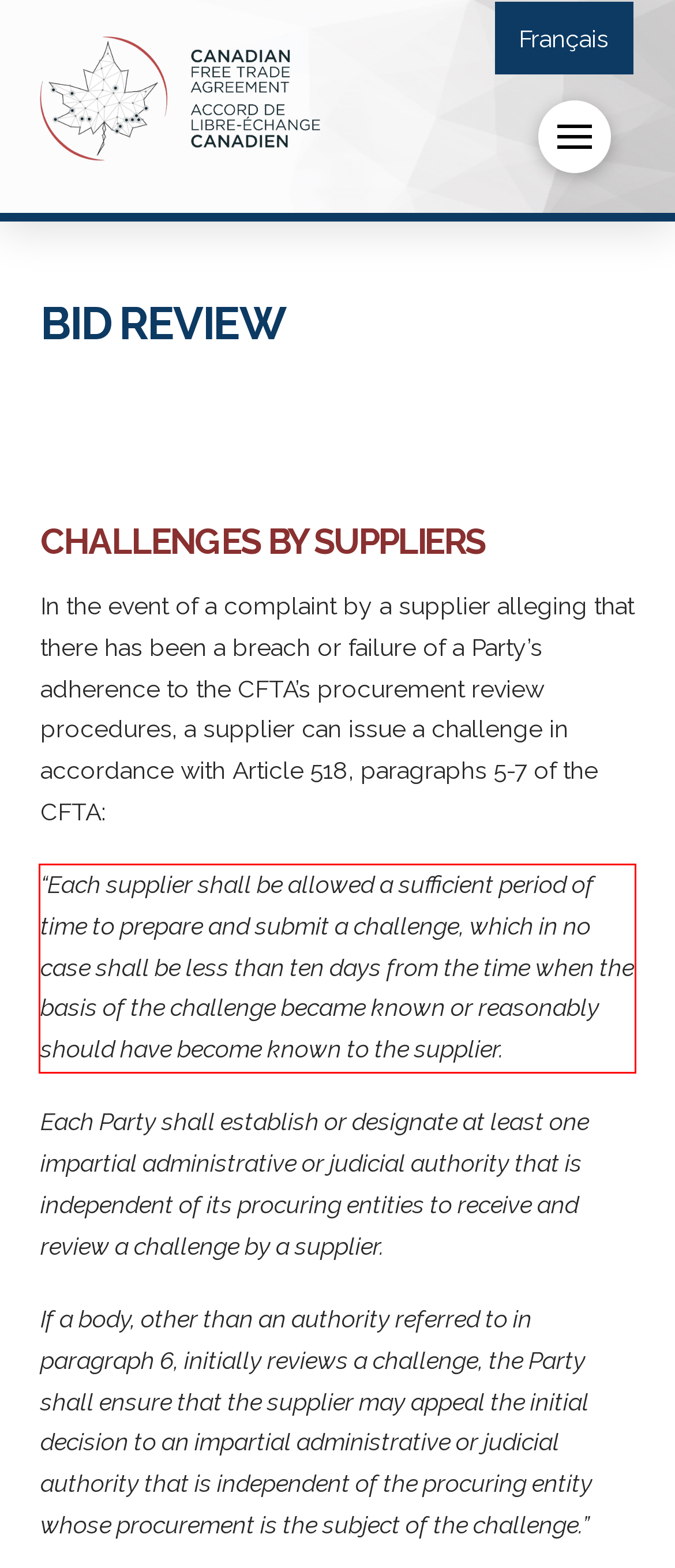Please look at the screenshot provided and find the red bounding box. Extract the text content contained within this bounding box.

“Each supplier shall be allowed a sufficient period of time to prepare and submit a challenge, which in no case shall be less than ten days from the time when the basis of the challenge became known or reasonably should have become known to the supplier.